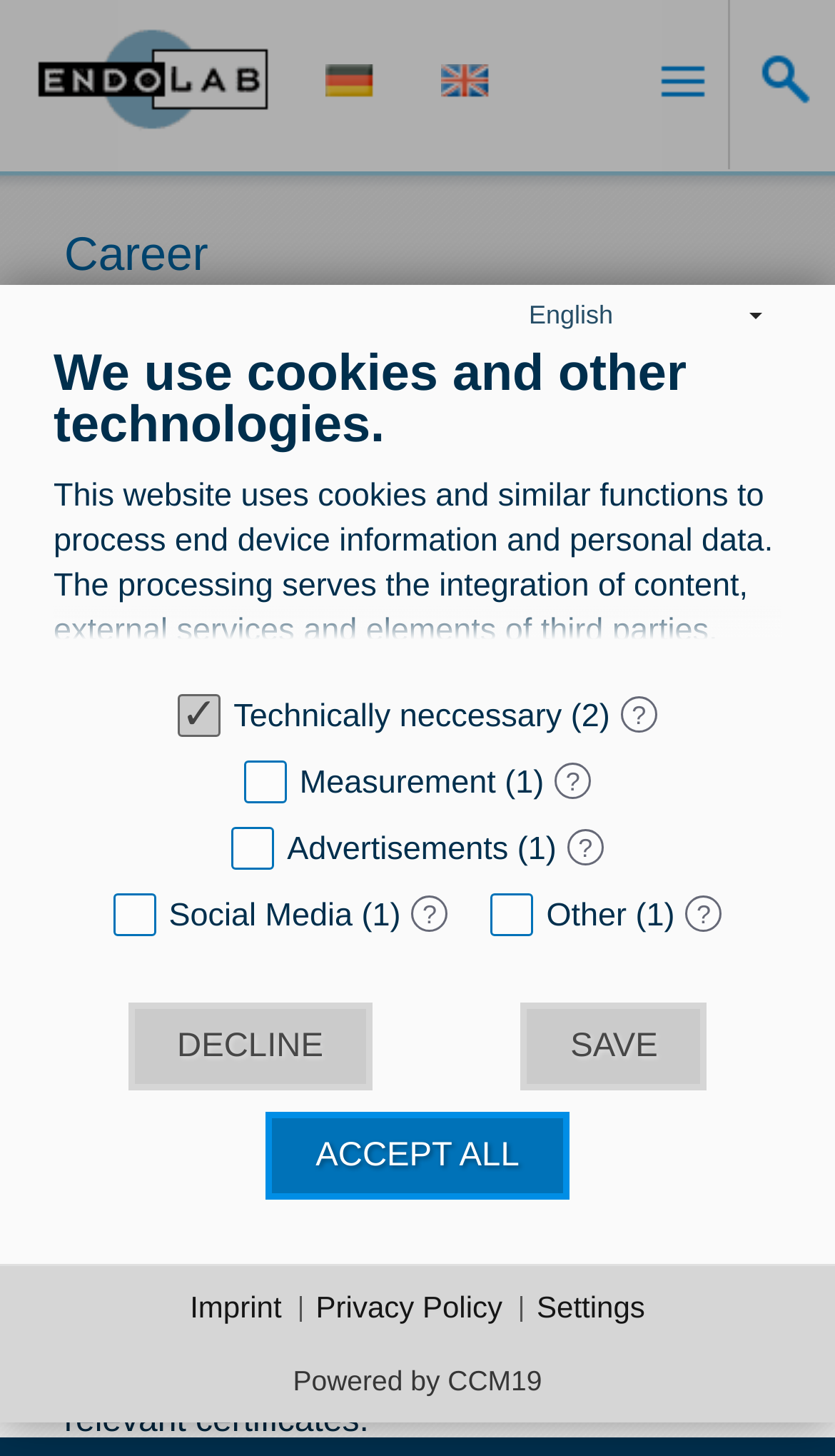How many languages can I switch to?
Using the details shown in the screenshot, provide a comprehensive answer to the question.

The webpage has two language options 'Deutsch' and 'English' which can be switched using the links at the top of the webpage, so I can switch to two languages.